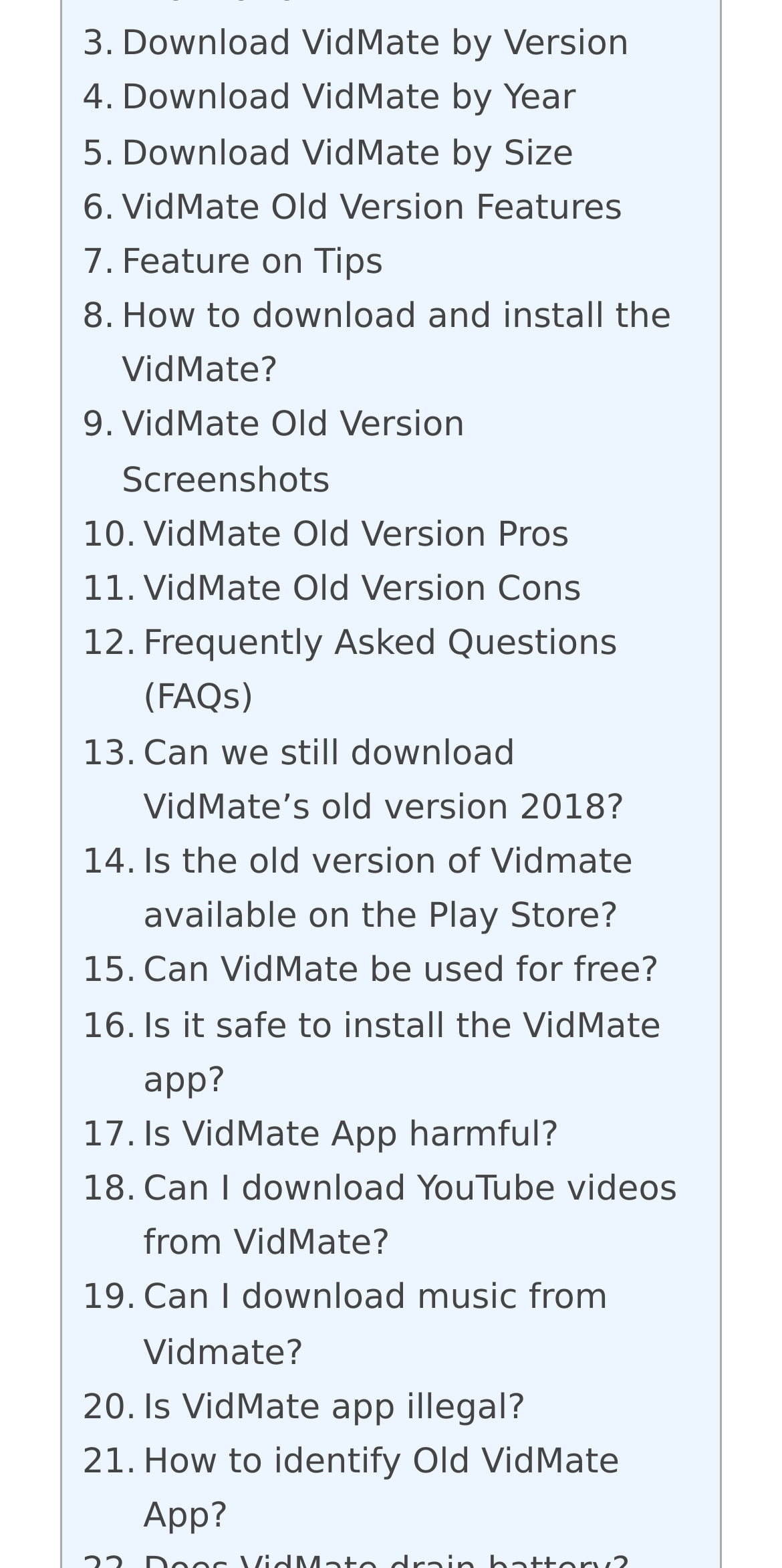Determine the coordinates of the bounding box that should be clicked to complete the instruction: "Download YouTube videos from VidMate". The coordinates should be represented by four float numbers between 0 and 1: [left, top, right, bottom].

[0.105, 0.742, 0.869, 0.812]